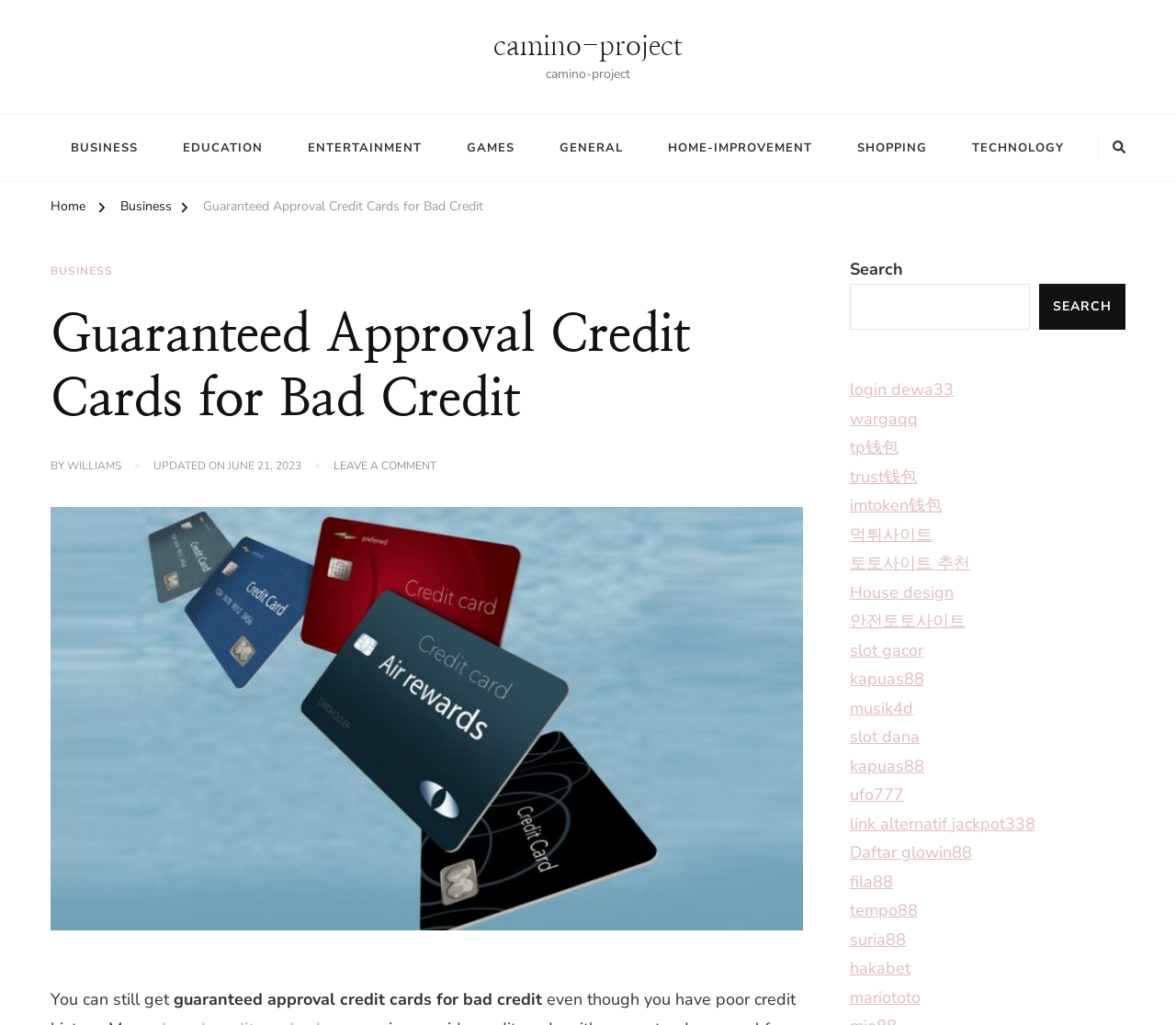Can you determine the bounding box coordinates of the area that needs to be clicked to fulfill the following instruction: "Search for something"?

[0.723, 0.277, 0.876, 0.322]